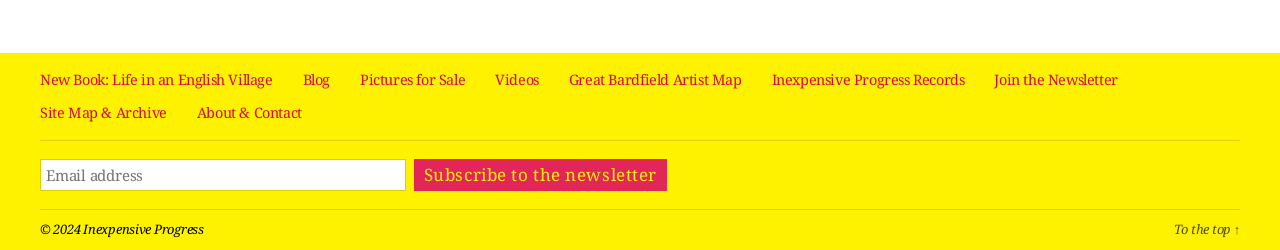Locate the bounding box coordinates of the clickable area needed to fulfill the instruction: "Subscribe to the newsletter".

[0.323, 0.638, 0.521, 0.766]